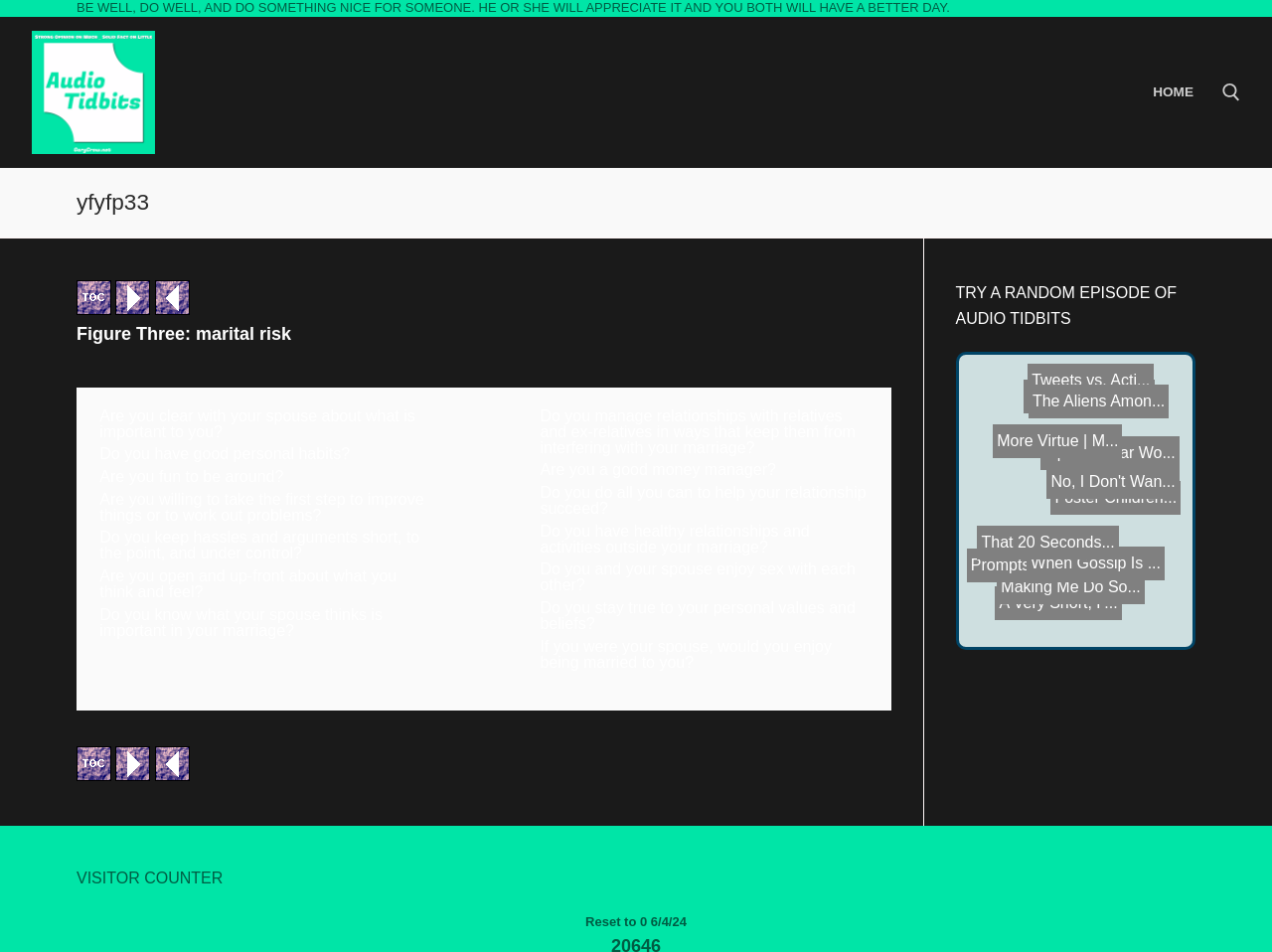Locate the UI element that matches the description More Virtue | M... in the webpage screenshot. Return the bounding box coordinates in the format (top-left x, top-left y, bottom-right x, bottom-right y), with values ranging from 0 to 1.

[0.797, 0.541, 0.899, 0.576]